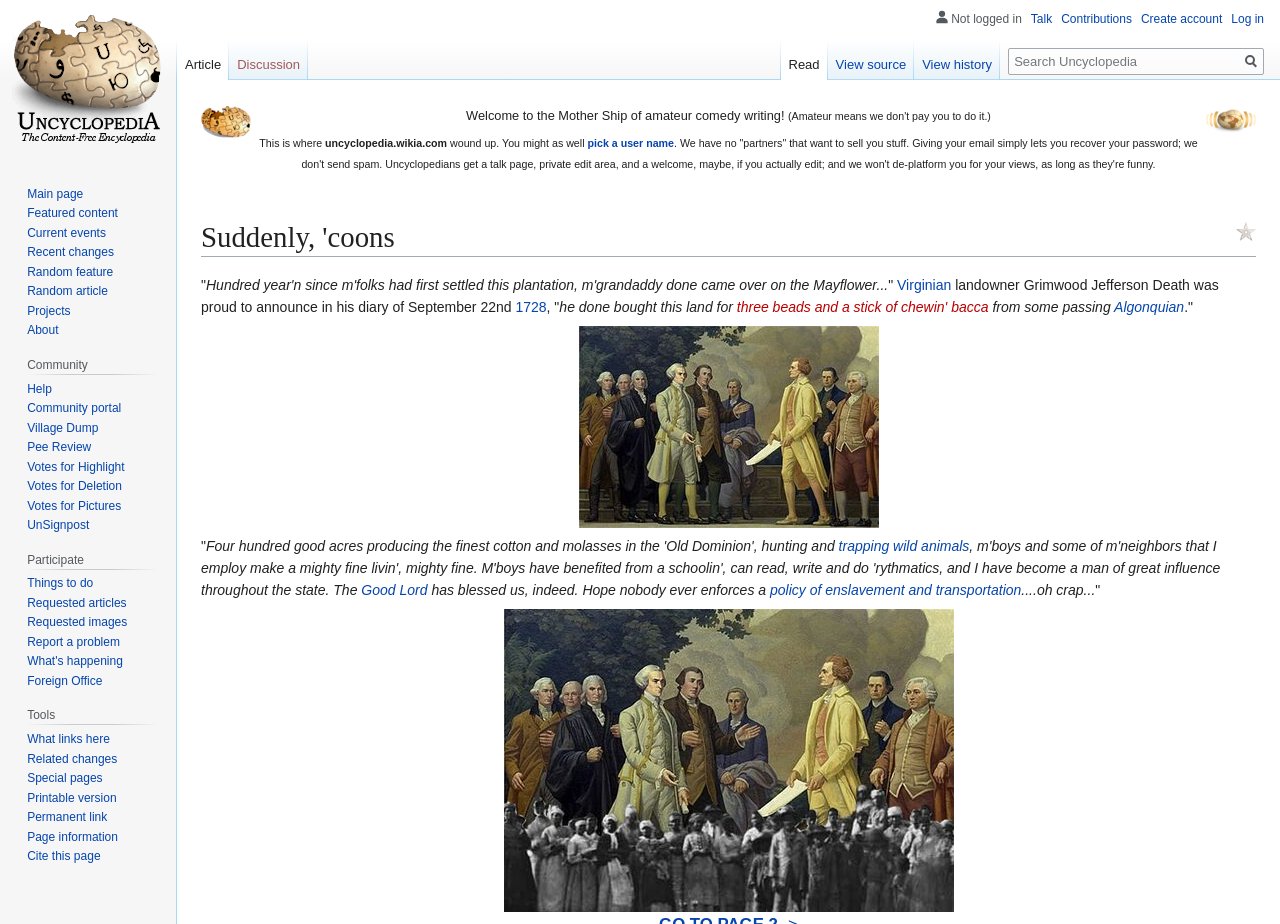What is the name of the logo image?
Look at the screenshot and give a one-word or phrase answer.

UnNews Logo Potato1